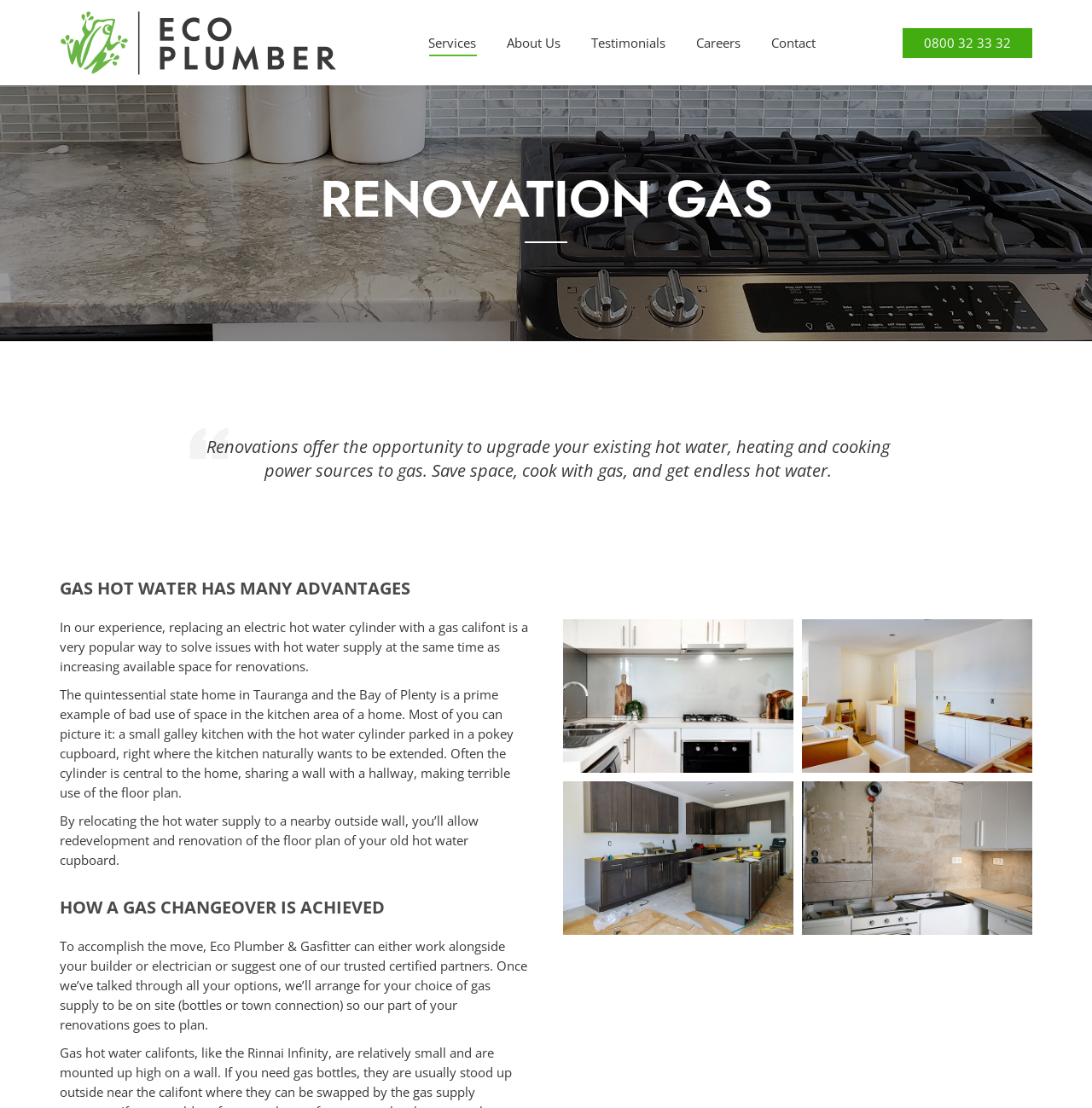Please identify the bounding box coordinates of the clickable area that will fulfill the following instruction: "Go to the top of the page". The coordinates should be in the format of four float numbers between 0 and 1, i.e., [left, top, right, bottom].

[0.961, 0.947, 0.992, 0.978]